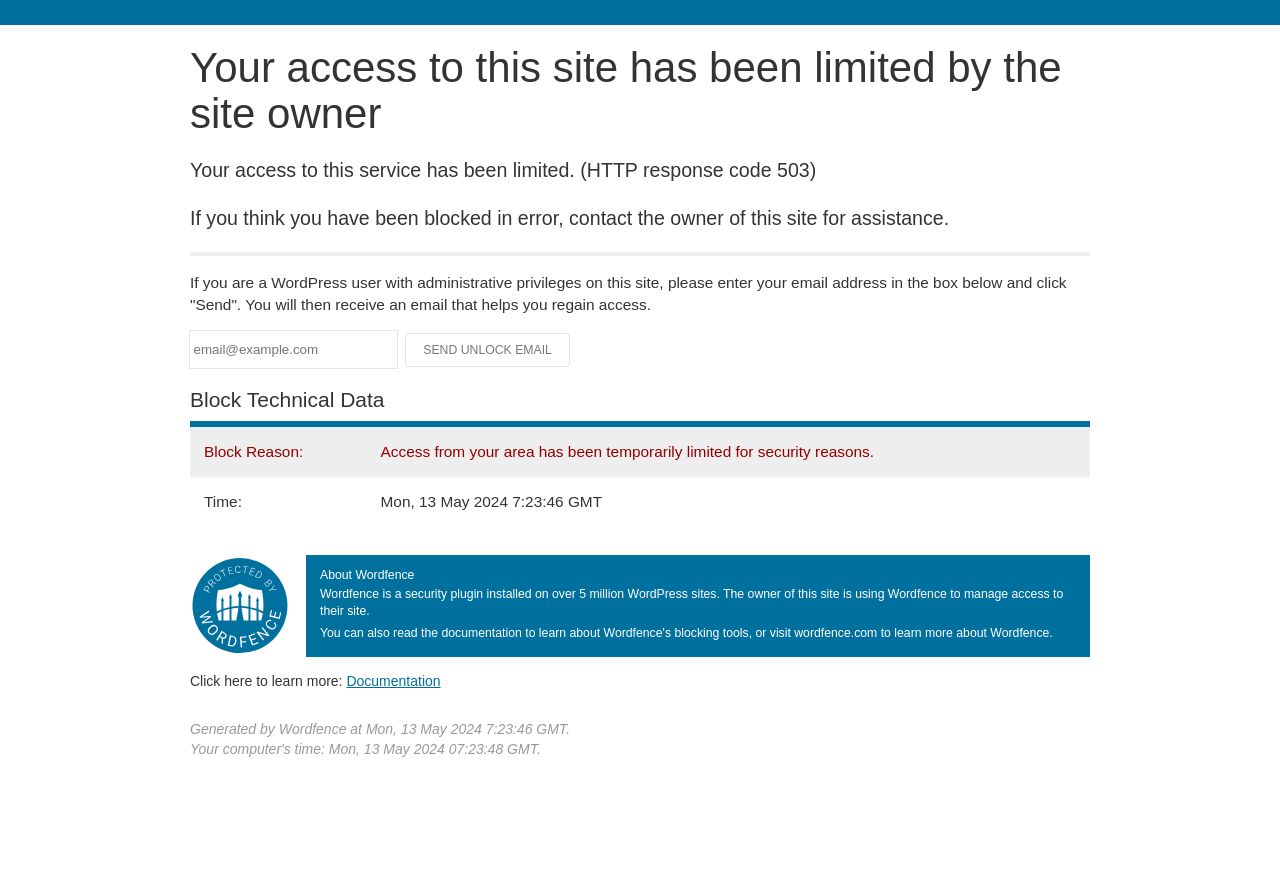Create an in-depth description of the webpage, covering main sections.

This webpage appears to be a blocked access page, indicating that the user's access to the site has been limited by the site owner. At the top of the page, there is a heading that displays the same message. Below this heading, there are three paragraphs of text explaining the reason for the block, how to regain access, and what to do if you are a WordPress user with administrative privileges.

A horizontal separator line divides the top section from the rest of the page. Below the separator, there is a text box where users can enter their email address to receive an unlock email, accompanied by a "Send Unlock Email" button. 

Further down the page, there is a section titled "Block Technical Data" that contains a table with two rows. The table displays the block reason and the time of the block. 

To the right of the table, there is an image. Below the image, there is a heading "About Wordfence" followed by a paragraph of text describing what Wordfence is and its purpose. 

At the bottom of the page, there are two more paragraphs of text. One provides a link to learn more about Wordfence, and the other displays the generation time of the page by Wordfence.